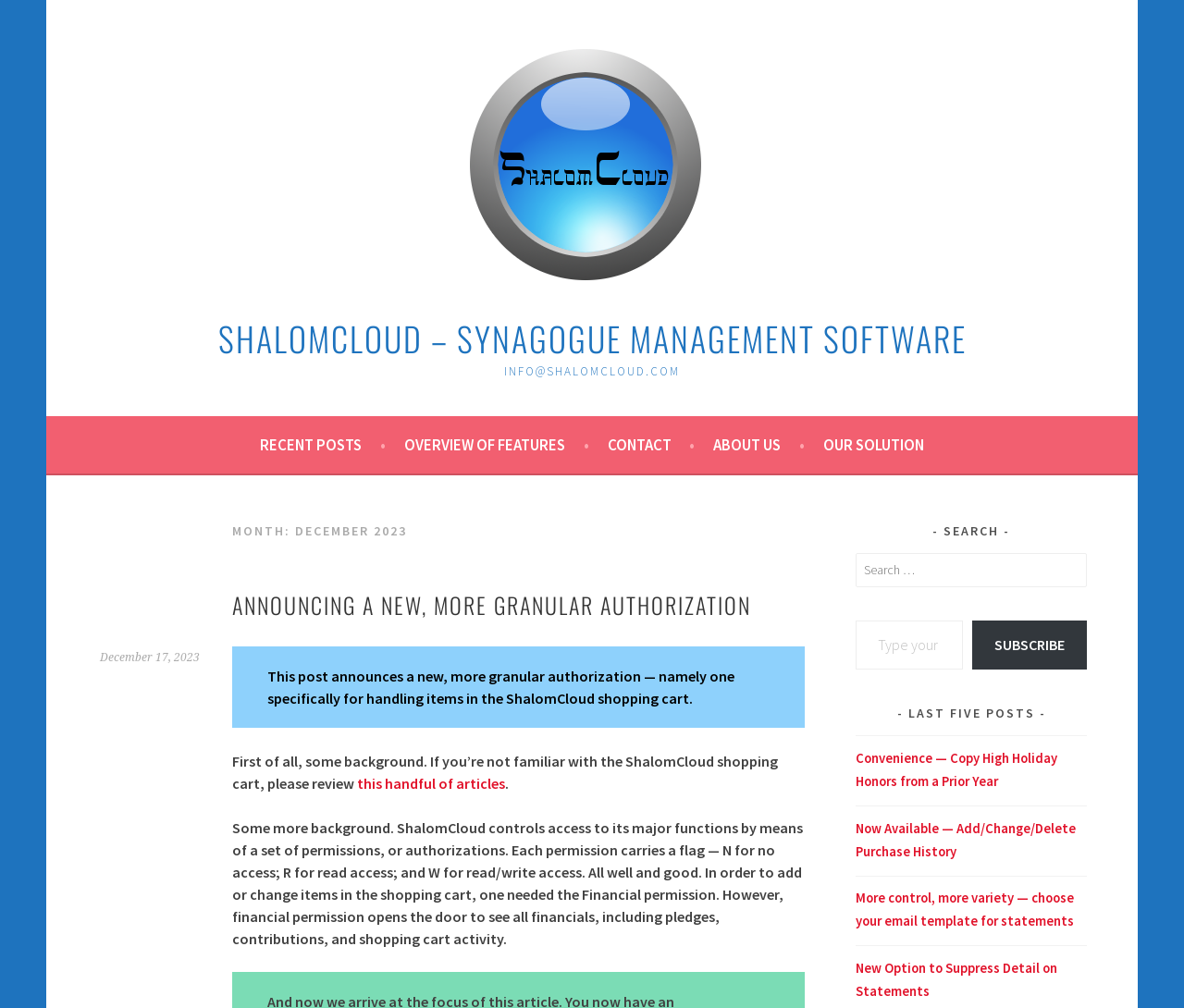What is the purpose of the search box?
Please look at the screenshot and answer using one word or phrase.

Search for posts